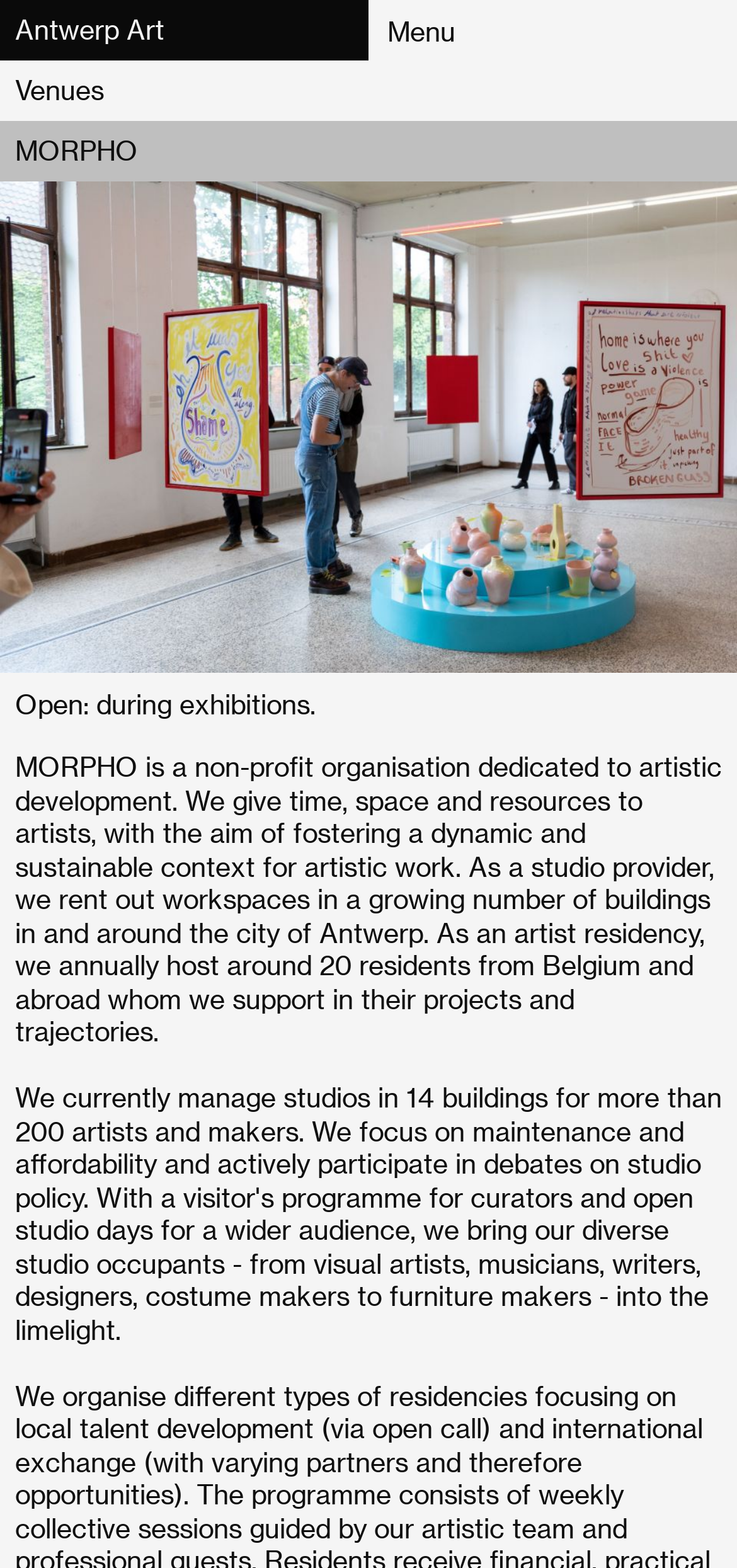Deliver a detailed narrative of the webpage's visual and textual elements.

The webpage is dedicated to MORPHO, a non-profit organization focused on artistic development. At the top of the page, there is a banner with the site heading "MORPHO – Antwerp Art" and a primary navigation menu with links to "Antwerp Art" and a dropdown menu with site pages. The navigation menu is positioned across the top of the page, spanning from the left to the right edge.

Below the navigation menu, there are several hidden links to "Agenda", "Map", "Venues", and "About", which are not currently visible. 

Further down, there is a header section with a link to "Venues" and a heading that reads "MORPHO". This section is positioned below the navigation menu and spans the full width of the page.

Below the header section, there is a large figure that takes up a significant portion of the page, containing an image. The image is positioned below the header section and spans the full width of the page.

To the right of the image, there is a block of text that reads "Open: during exhibitions." This text is positioned near the top of the image.

Below the image, there is a lengthy paragraph of text that describes MORPHO's mission and activities. This text is positioned below the image and spans the full width of the page. The text explains that MORPHO provides time, space, and resources to artists, rents out workspaces, and hosts artist residencies.